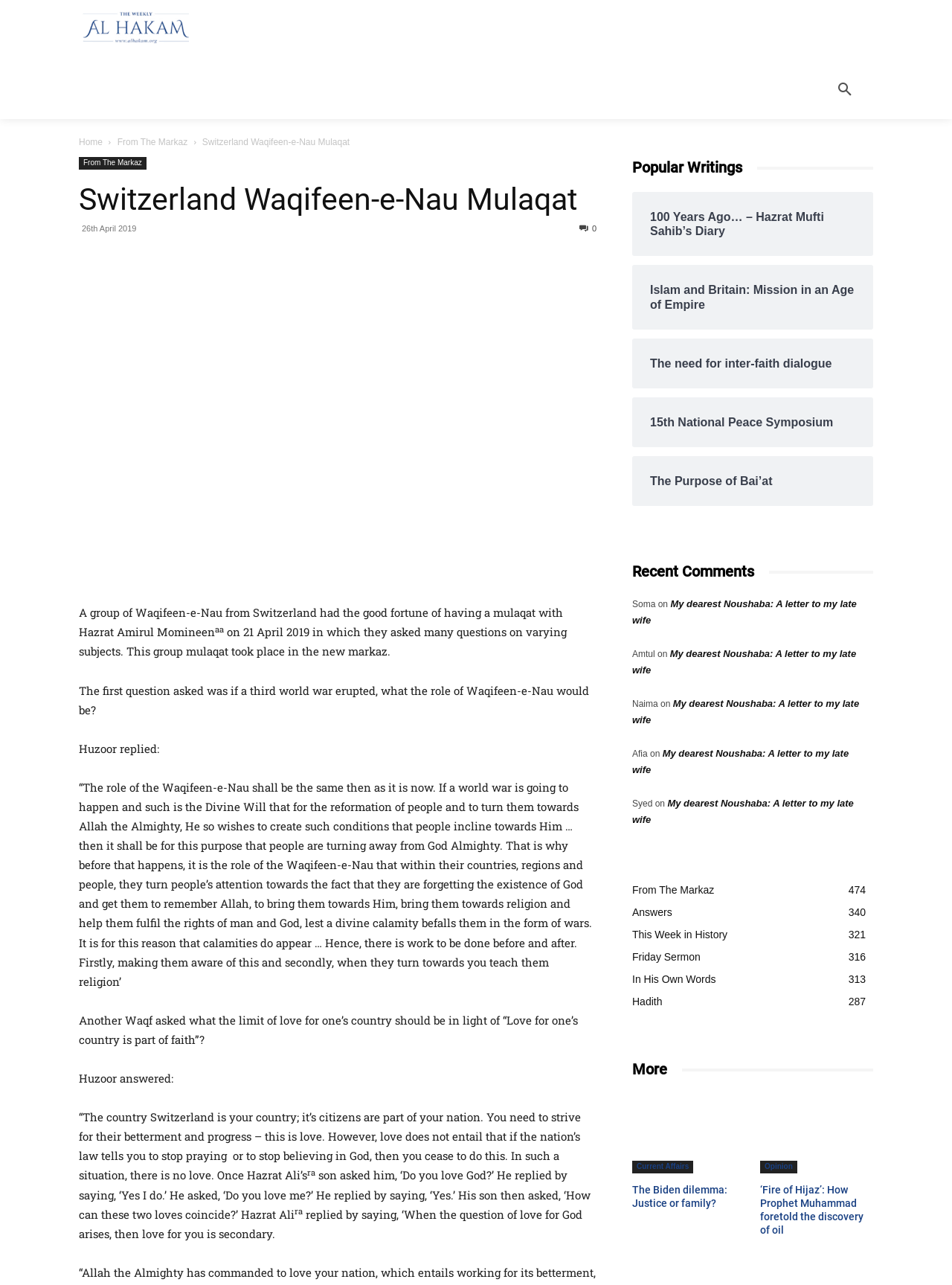Describe the entire webpage, focusing on both content and design.

This webpage appears to be an article or blog post about a meeting between a group of Waqifeen-e-Nau from Switzerland and Hazrat Amirul Momineen. The article is divided into several sections, with a prominent heading at the top that reads "Switzerland Waqifeen-e-Nau Mulaqat".

At the top of the page, there are several links to other sections of the website, including "Al Hakam", "Friday Sermon", "Articles", "News", "AHI Podcast", "EXCLUSIVE", "Announcement", and "More". There is also a search button located at the top right corner of the page.

Below the heading, there is a large image that takes up most of the width of the page. The image is likely related to the article's topic, but its exact content is not specified.

The article itself is divided into several paragraphs, with headings and subheadings that break up the text. The text describes the meeting between the Waqifeen-e-Nau and Hazrat Amirul Momineen, including the questions they asked and the answers they received. The article also includes quotes from Hazrat Amirul Momineen's responses.

To the right of the article, there are several sections that appear to be related to the website's content. These sections include "Popular Writings", "Recent Comments", and "More", which contain links to other articles and posts on the website.

At the bottom of the page, there are several more links to other sections of the website, including "Current Affairs", "Opinion", and "The Biden dilemma: Justice or family?". There is also a heading that reads "‘Fire of Hijaz’: How Prophet Muhammad foretold the discovery of oil", which appears to be a separate article or post.